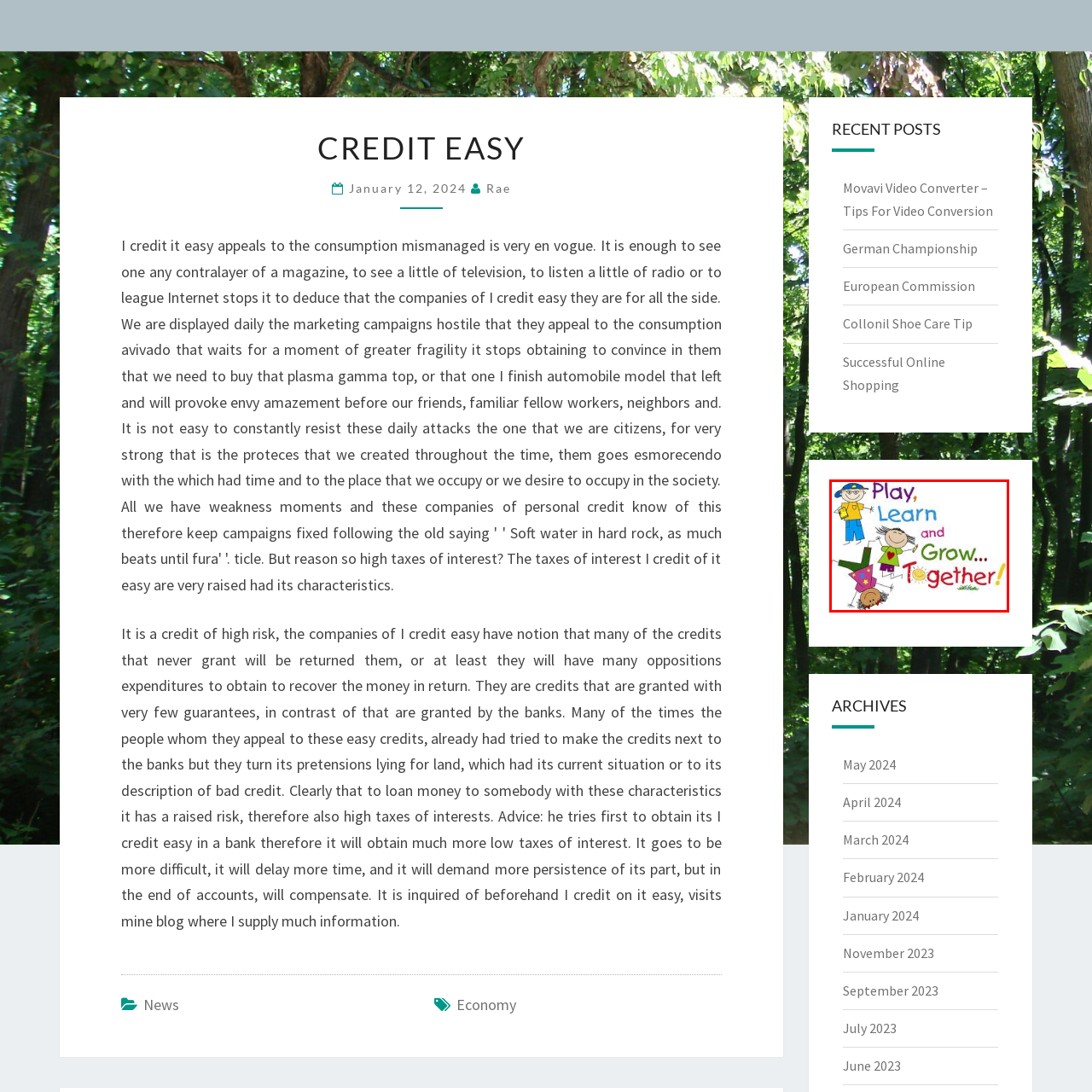Look at the photo within the red outline and describe it thoroughly.

The image features a vibrant and playful illustration centered around the themes of childhood development and collaboration. It showcases three joyful children engaging in fun activities: one child is standing upright, wearing a bright yellow shirt and blue cap, while another is upside down, dressed in colorful attire with a heart on their shirt, and the third child, who is also standing, has pigtails and a cheerful expression. 

The text accompanying the illustration reads "Play, Learn and Grow... Together!" in bold, colorful letters, emphasizing the importance of teamwork and mutual growth during the formative years of childhood. This artwork effectively captures a spirit of joy, playfulness, and the value of learning together.